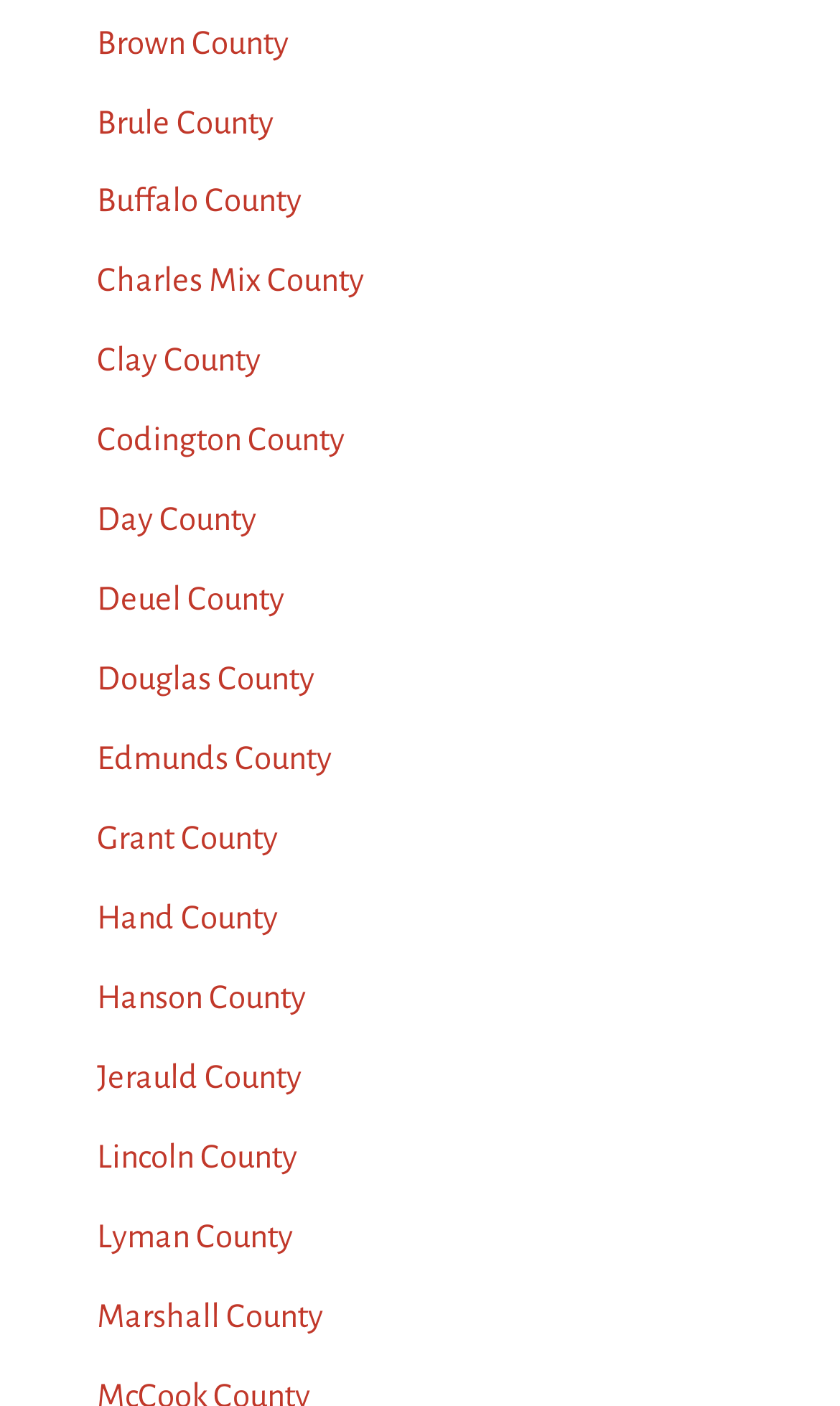Find the bounding box coordinates of the area that needs to be clicked in order to achieve the following instruction: "visit Brule County". The coordinates should be specified as four float numbers between 0 and 1, i.e., [left, top, right, bottom].

[0.115, 0.074, 0.326, 0.099]